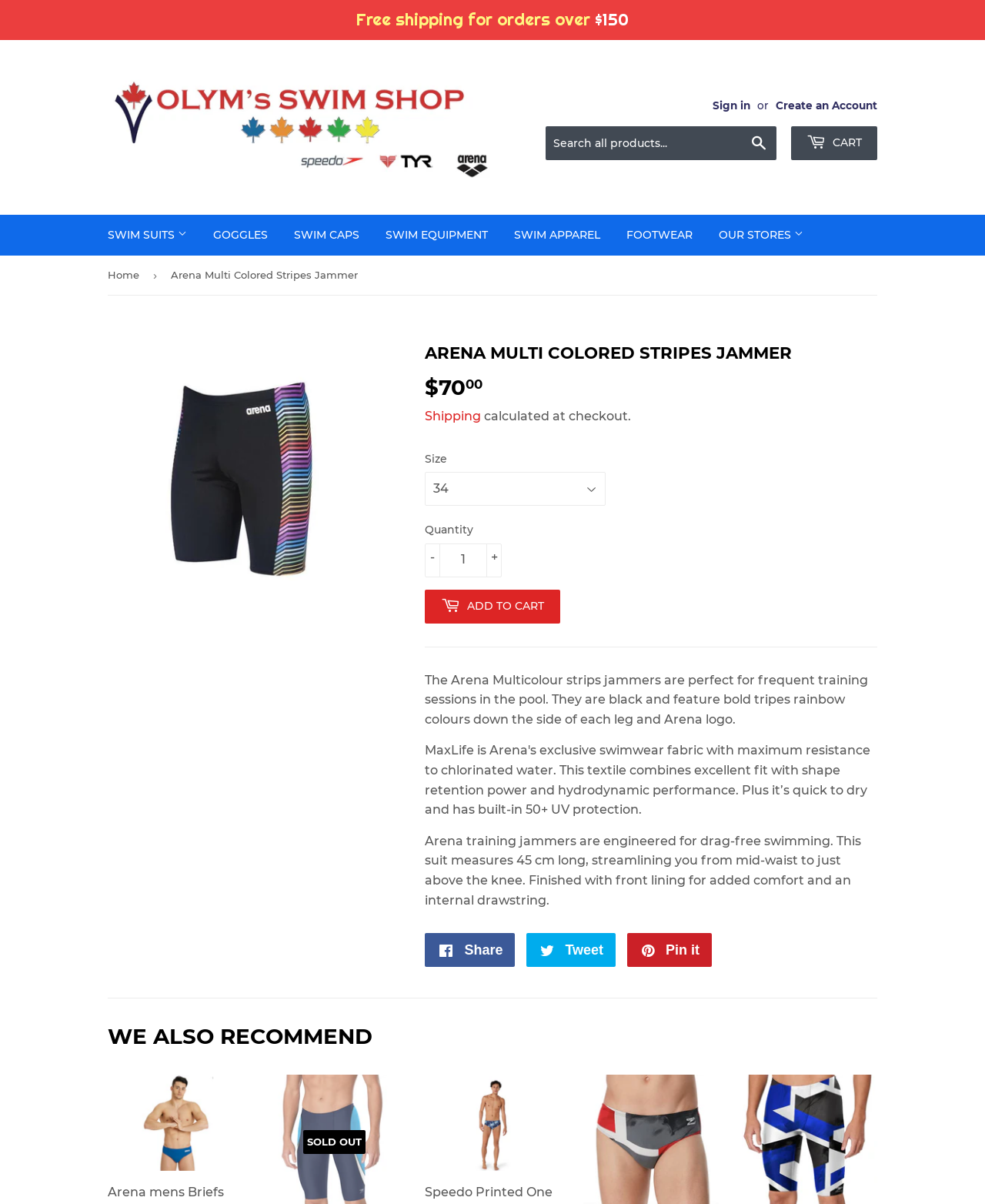Can you look at the image and give a comprehensive answer to the question:
How many recommended products are displayed?

The recommended products can be found in the 'WE ALSO RECOMMEND' section, where two products are displayed: 'Arena mens Briefs' and 'Speedo Printed One Brief'.